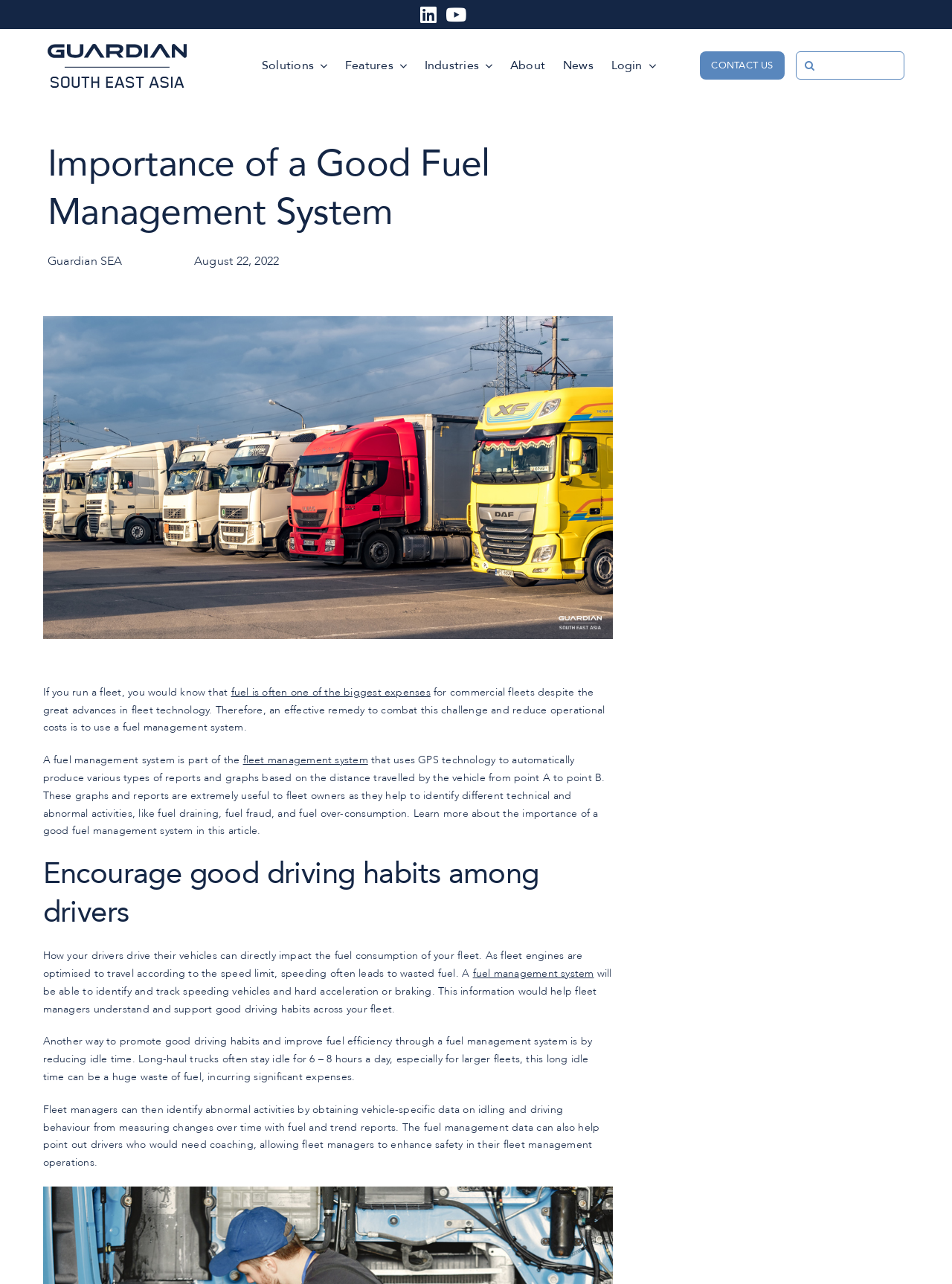Please find the bounding box for the following UI element description. Provide the coordinates in (top-left x, top-left y, bottom-right x, bottom-right y) format, with values between 0 and 1: Teaching strikes Tues 1st Oct

None